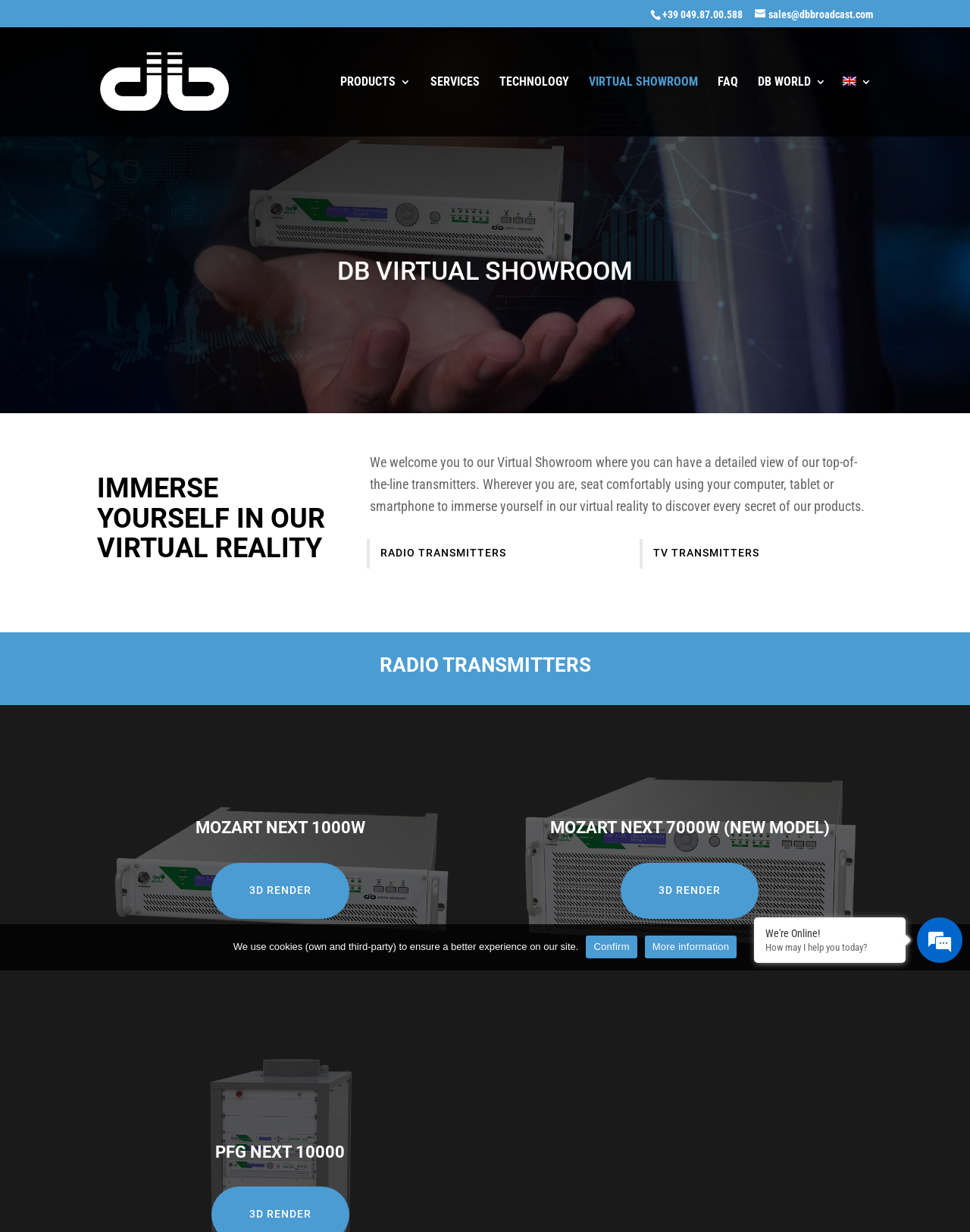Identify the bounding box coordinates of the clickable region necessary to fulfill the following instruction: "Contact sales via email". The bounding box coordinates should be four float numbers between 0 and 1, i.e., [left, top, right, bottom].

[0.778, 0.006, 0.9, 0.016]